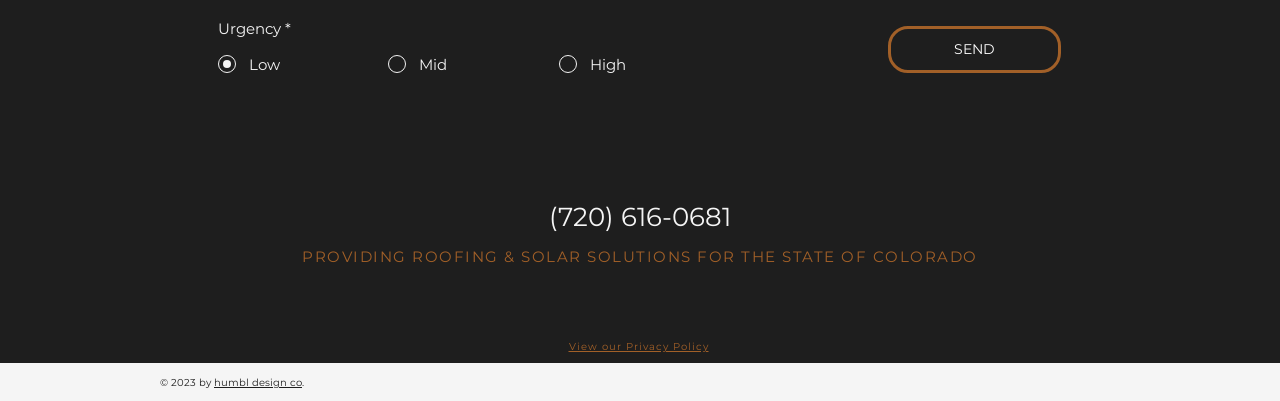Who designed the website?
Observe the image and answer the question with a one-word or short phrase response.

humbl design co